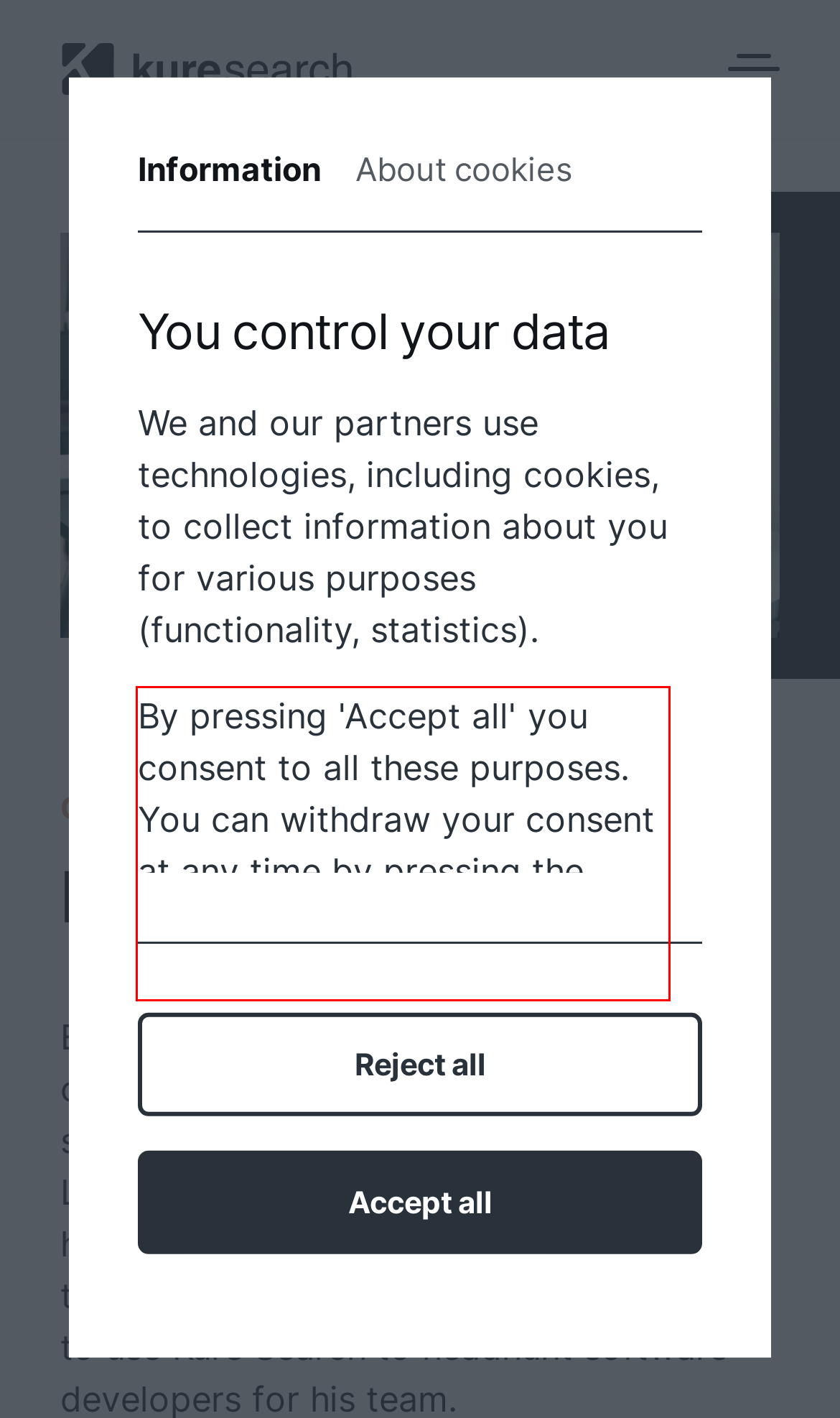You are provided with a screenshot of a webpage containing a red bounding box. Please extract the text enclosed by this red bounding box.

By pressing 'Accept all' you consent to all these purposes. You can withdraw your consent at any time by pressing the small icon in the bottom left corner of the website.